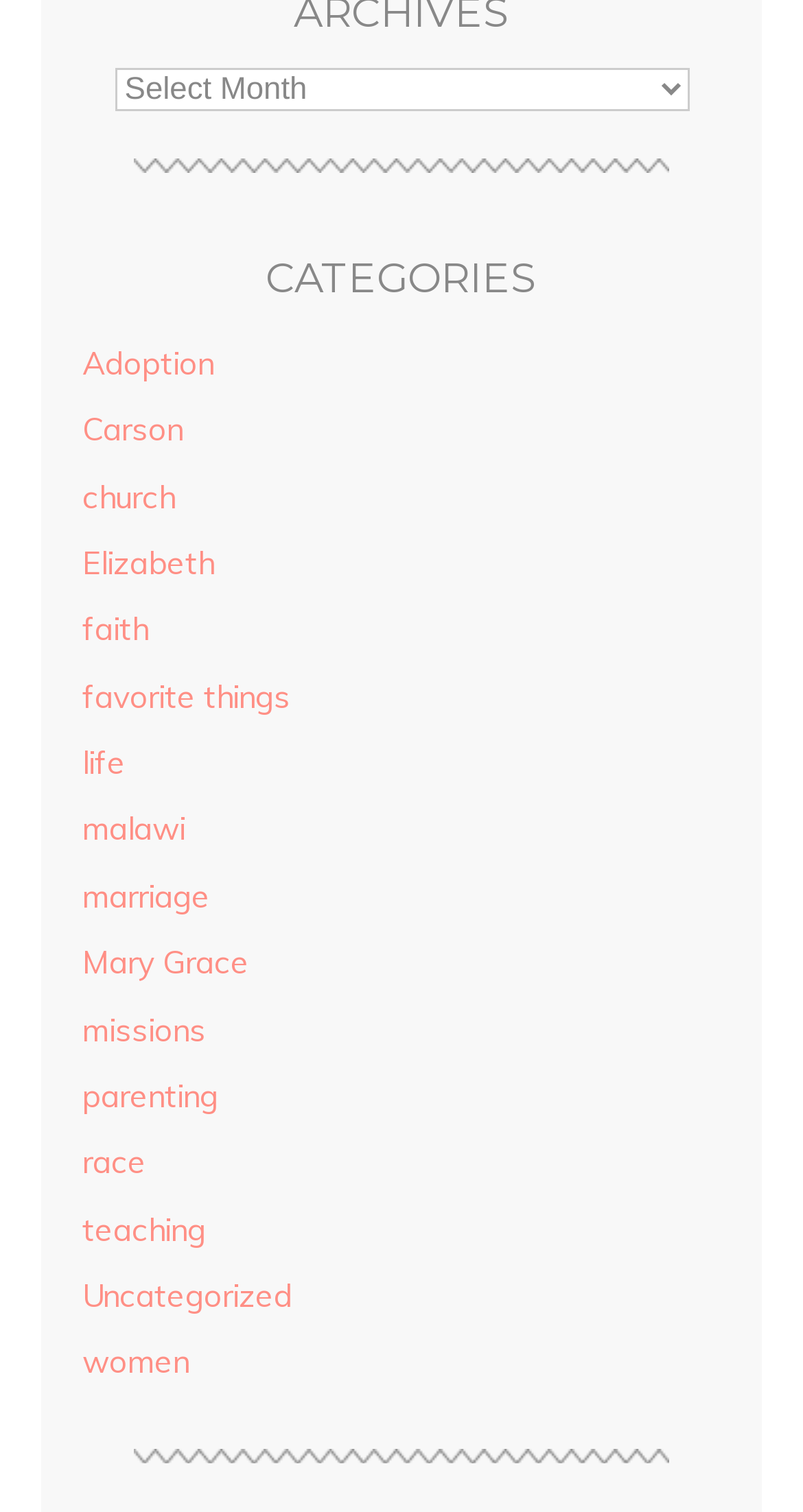Locate the bounding box coordinates of the area you need to click to fulfill this instruction: 'read about faith'. The coordinates must be in the form of four float numbers ranging from 0 to 1: [left, top, right, bottom].

[0.103, 0.403, 0.185, 0.429]